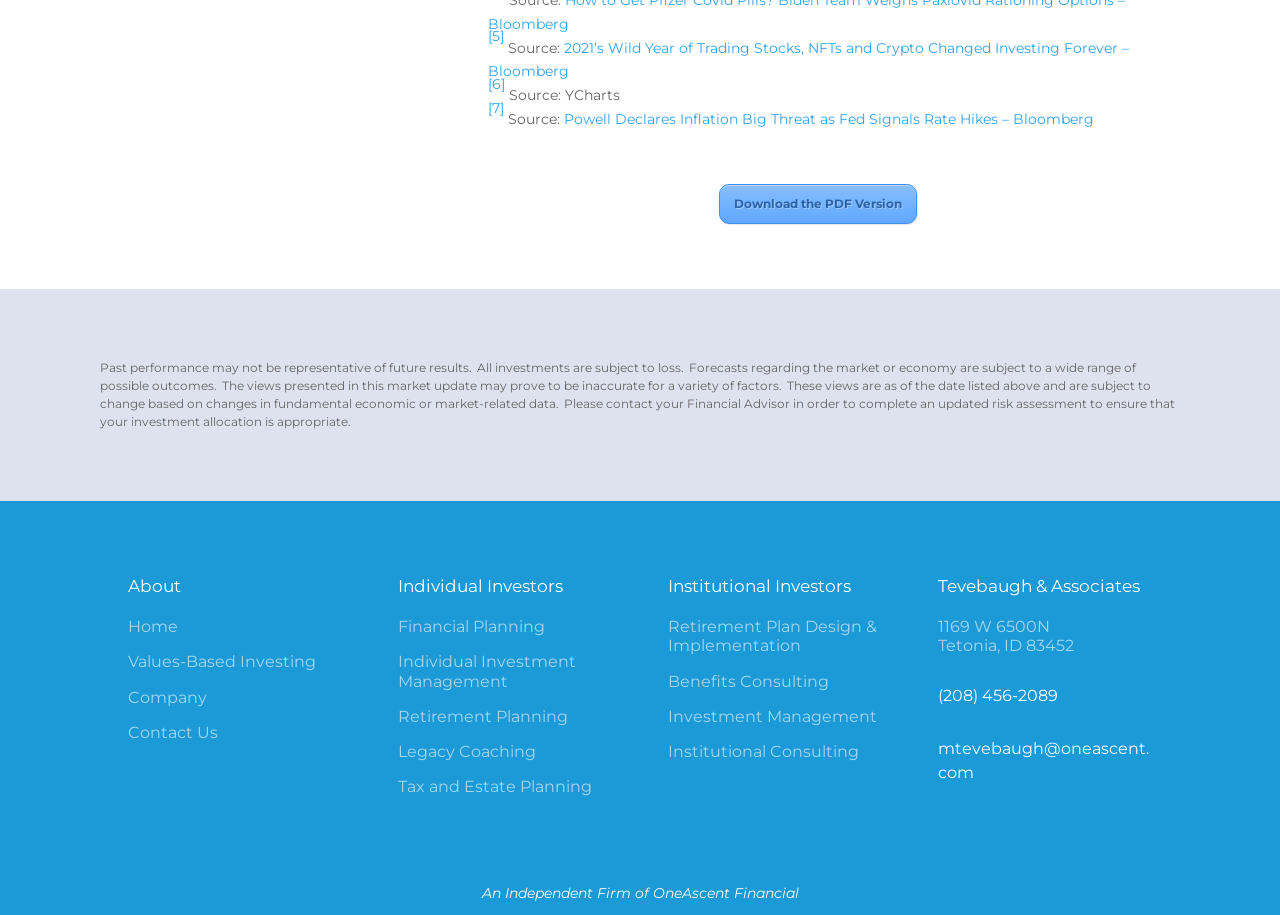What is the phone number of Tevebaugh & Associates?
Please provide a detailed and thorough answer to the question.

I found the phone number of Tevebaugh & Associates by looking at the link element with the text '(208) 456-2089' which is located under the 'Tevebaugh & Associates' heading.